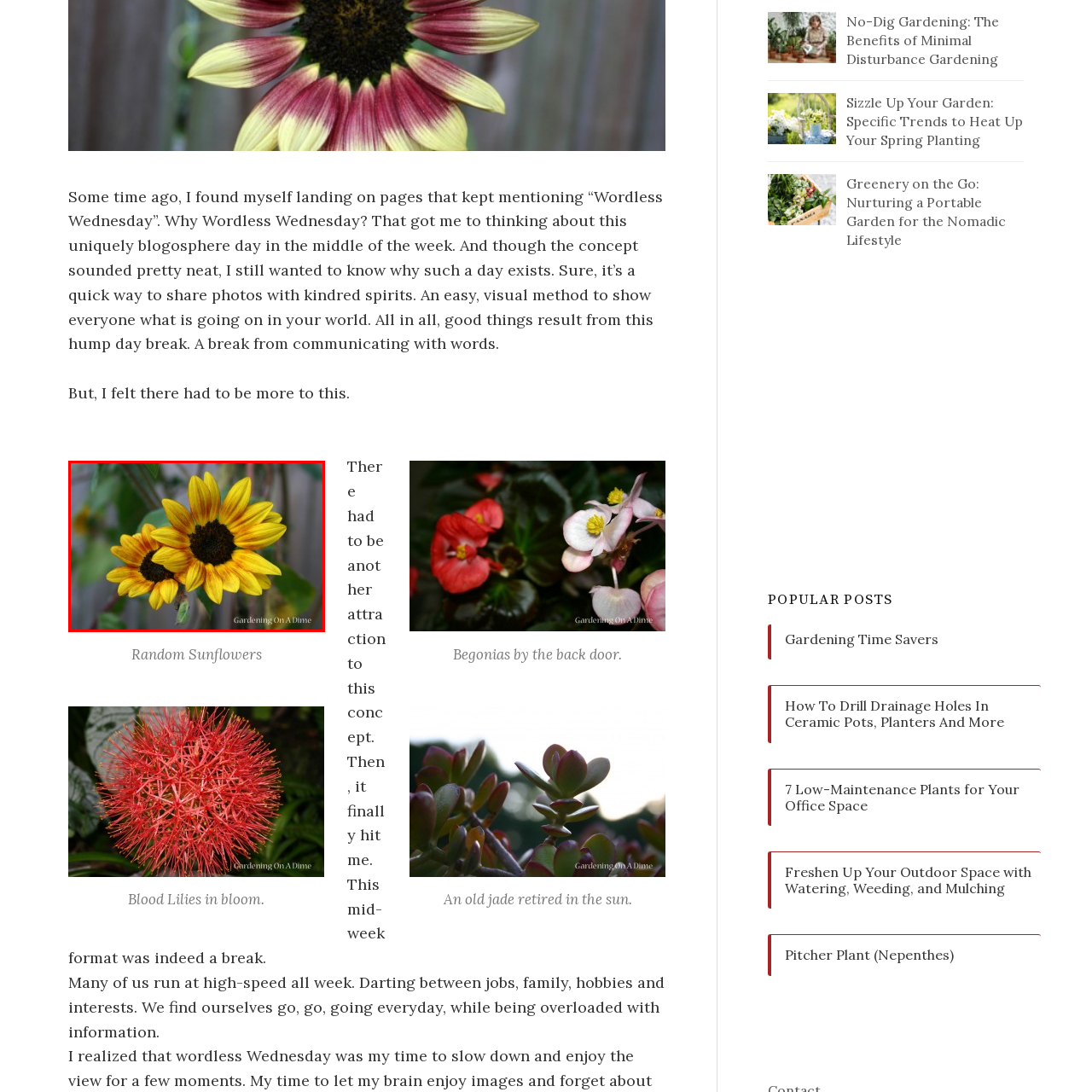Check the image marked by the red frame and reply to the question using one word or phrase:
What is the purpose of the 'Wordless Wednesday' occasion?

Sharing captivating images without text